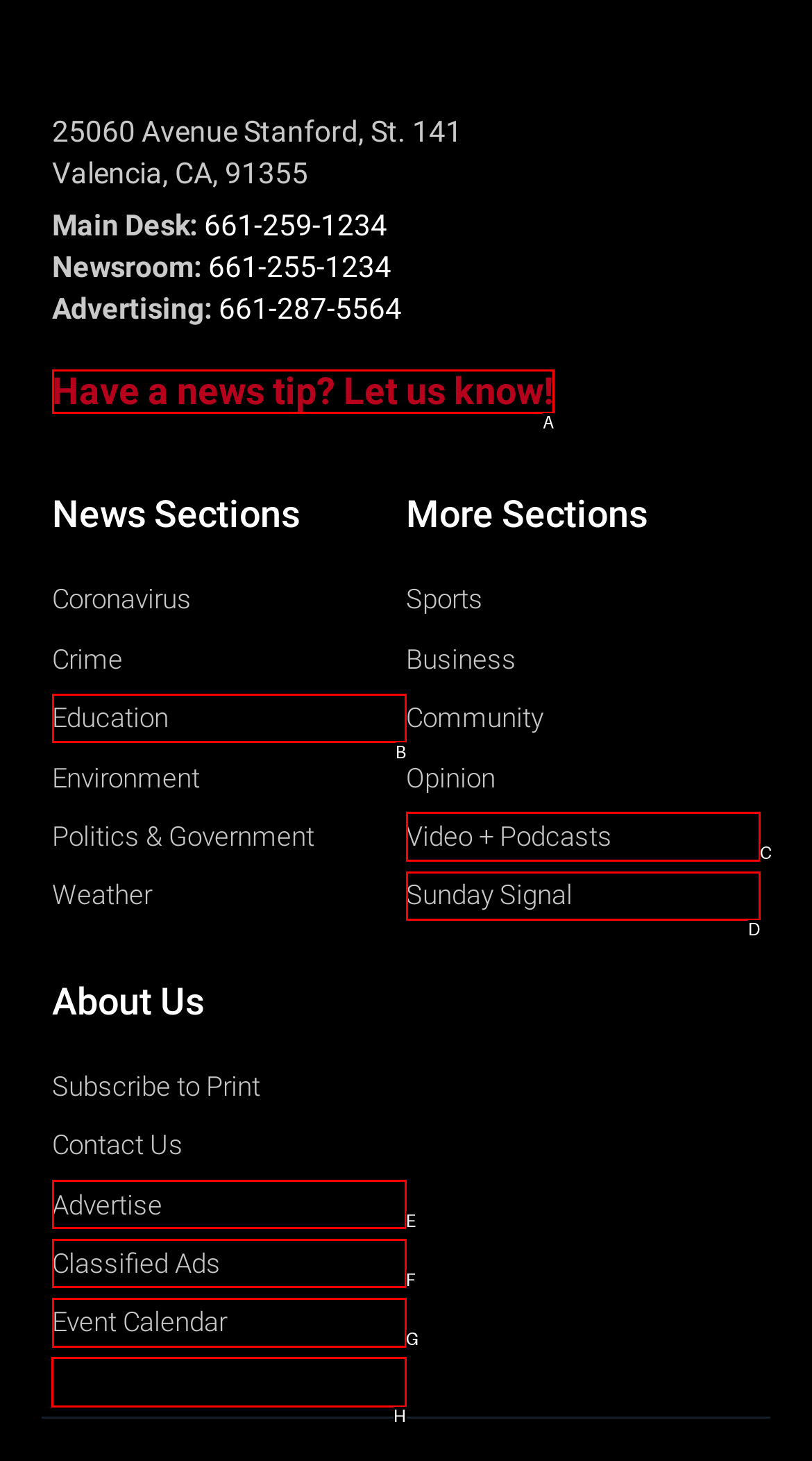Select the correct UI element to click for this task: View obituaries.
Answer using the letter from the provided options.

H